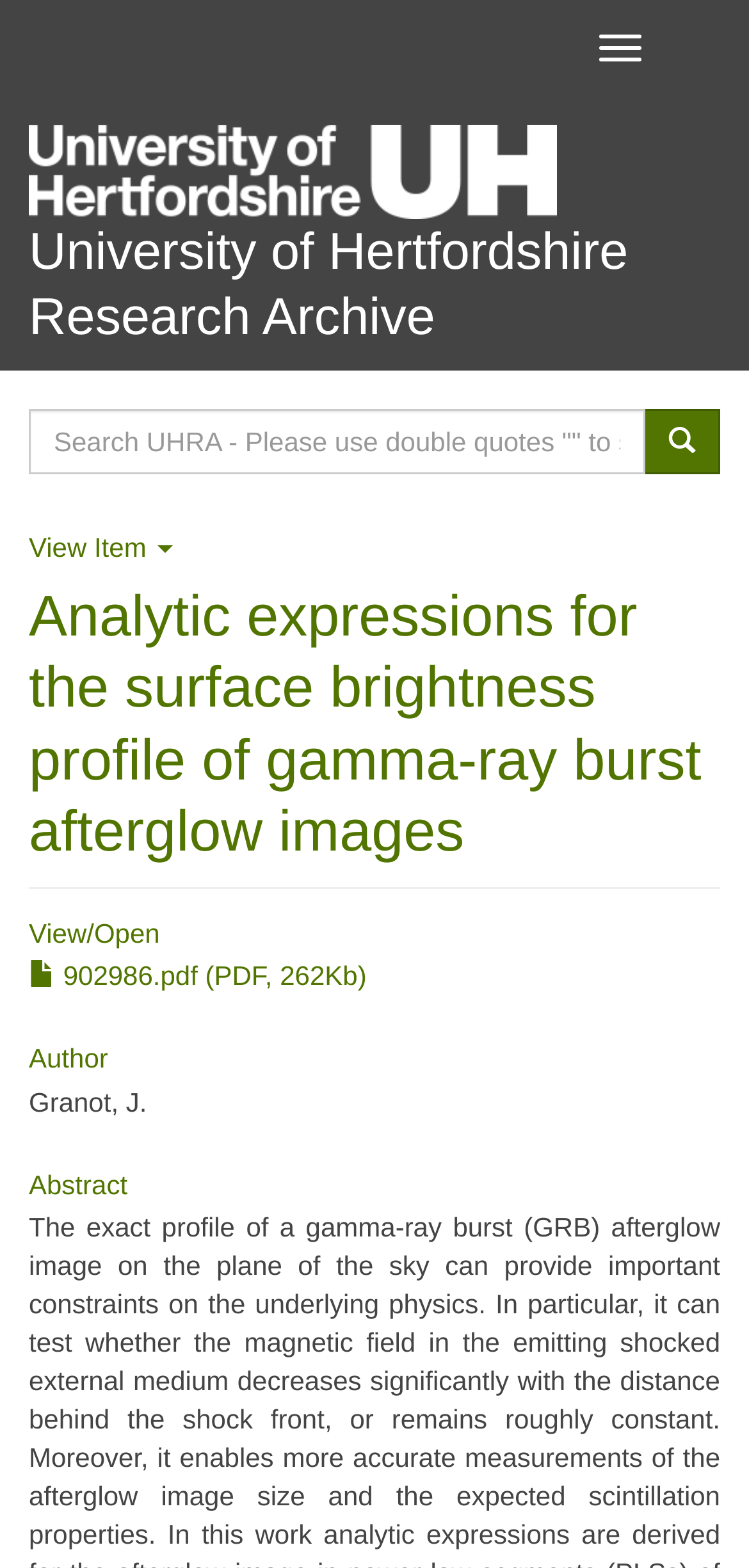Refer to the screenshot and give an in-depth answer to this question: What is the name of the research archive?

I found the answer by looking at the heading element that contains the text 'University of Hertfordshire Research Archive', which suggests that it is the name of the research archive.